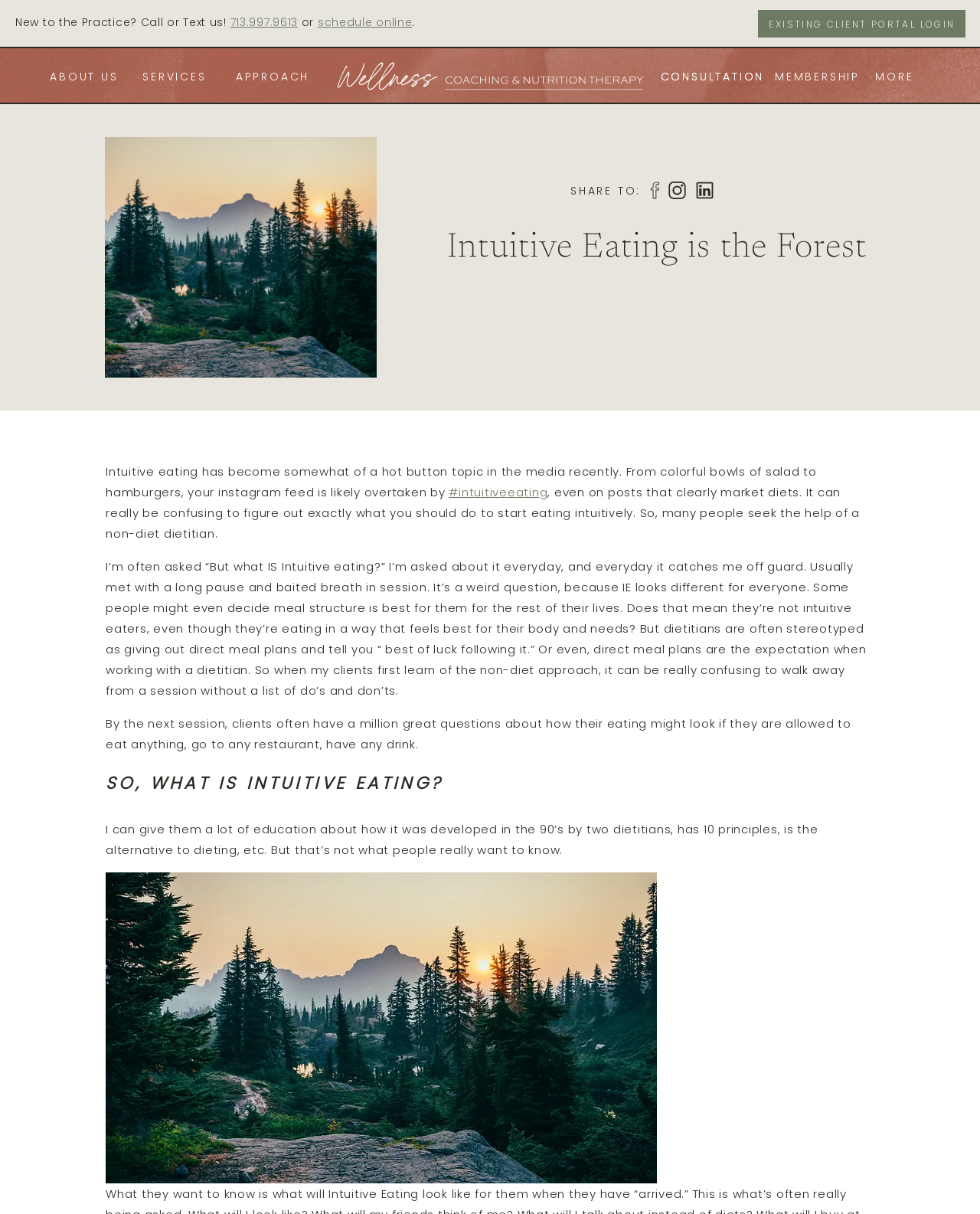Determine the bounding box coordinates of the target area to click to execute the following instruction: "Learn more about the approach."

[0.23, 0.054, 0.326, 0.071]